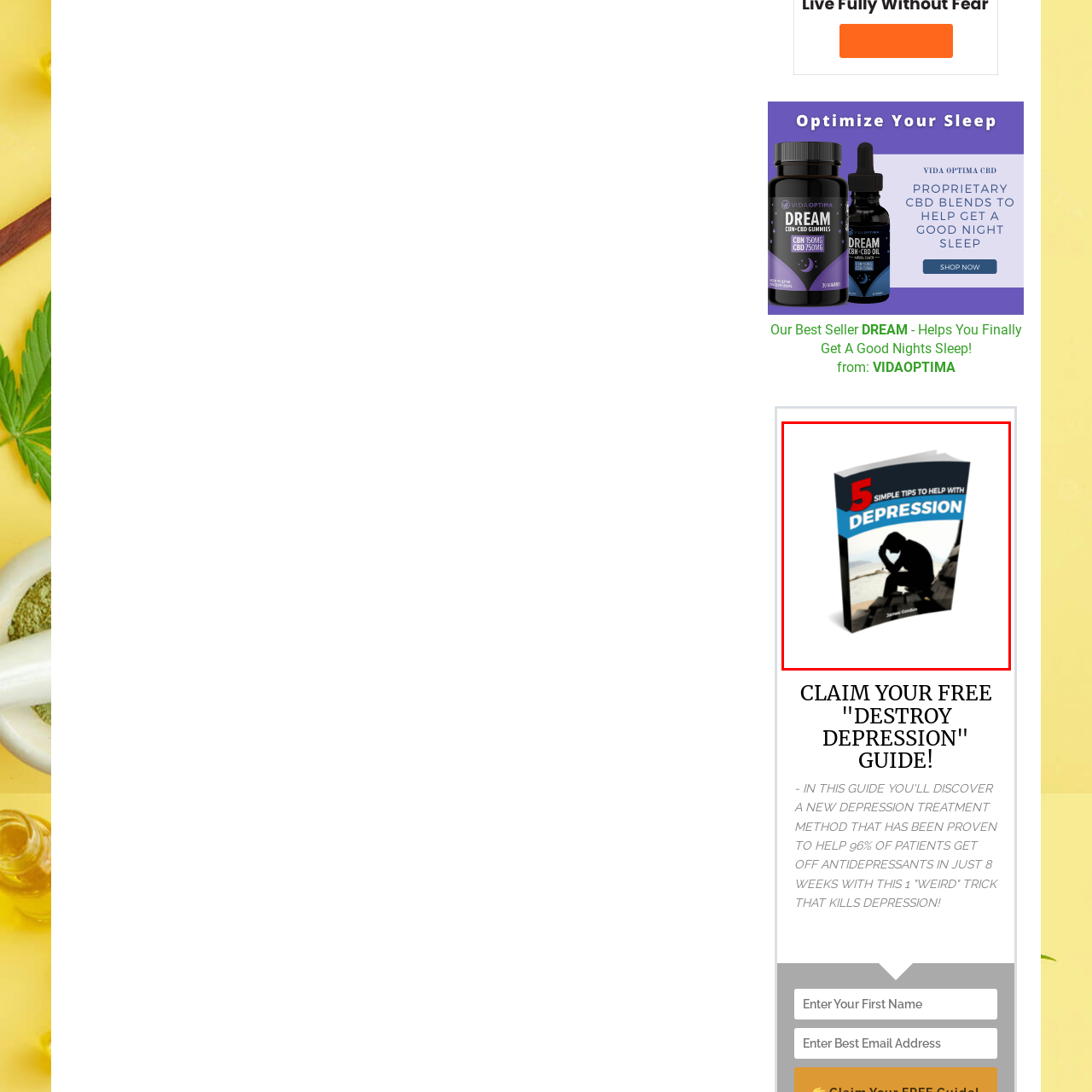What is the person on the cover doing?
Examine the content inside the red bounding box in the image and provide a thorough answer to the question based on that visual information.

The silhouette of a person on the book cover is depicted in a contemplative pose, seated against a calm backdrop, conveying a sense of serenity and introspection.